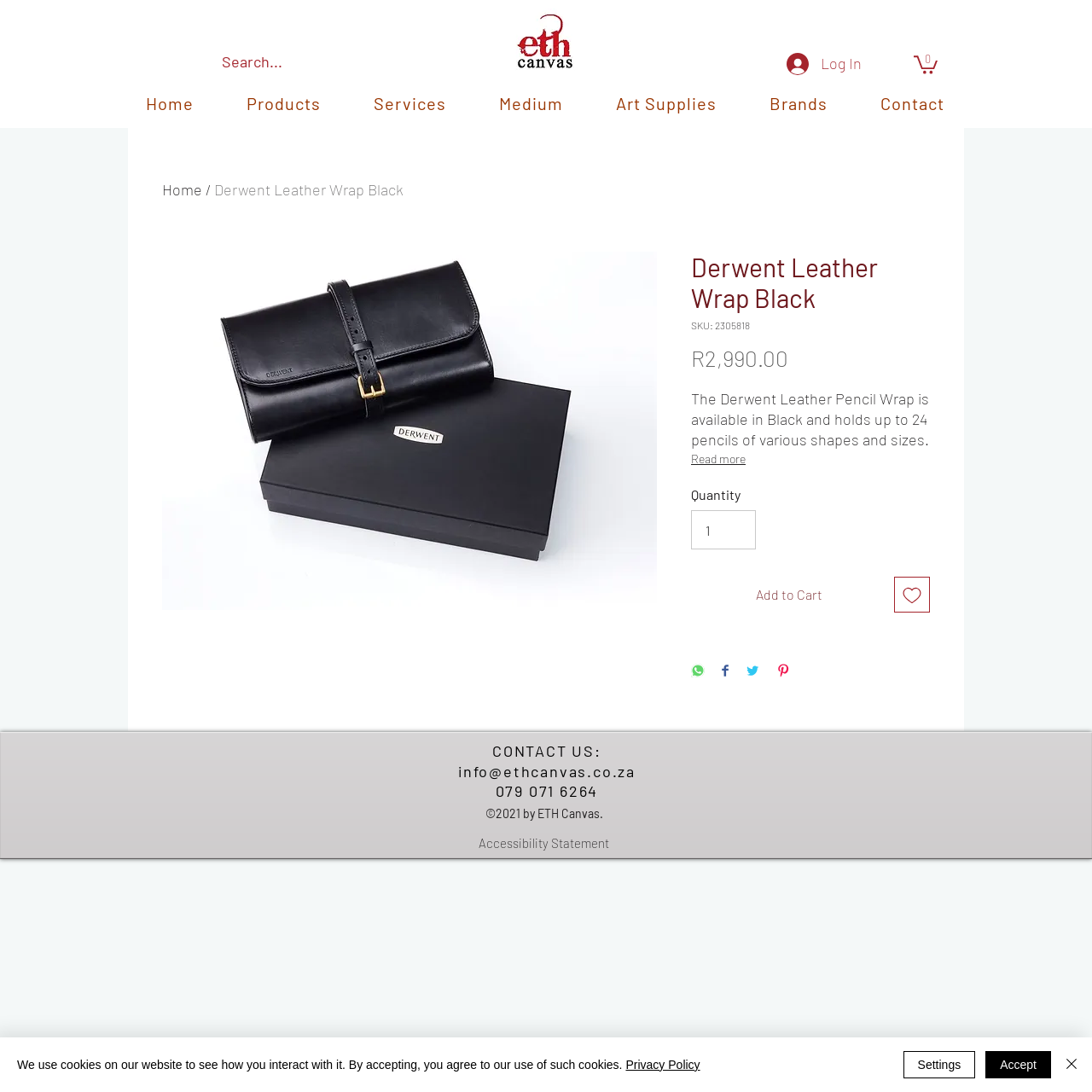Provide an in-depth description of the elements and layout of the webpage.

This webpage is about a product called the Derwent Leather Pencil Wrap in Black, which can hold up to 24 pencils of various shapes and sizes. The page has a navigation menu at the top with links to Home, Products, Services, Art Supplies, Brands, and Contact. Below the navigation menu, there is a search bar with a magnifying glass icon and a search box.

On the left side of the page, there is a section with a heading "Derwent Leather Wrap Black" and an image of the product. Below the heading, there is a description of the product, which mentions that it is handcrafted in Britain from high-quality Italian leather and has a soft, smooth grain. The description also lists the features of the product, including an interior strap with a brass stud, folded side aprons to accommodate up to 24 pencils, a secure integral pocket for accessories, and a high-quality brass buckle for closure.

To the right of the product description, there is a section with pricing information, including the price "R2,990.00" and a "Quantity" dropdown menu. Below the pricing information, there are buttons to "Add to Cart", "Add to Wishlist", and share the product on various social media platforms.

At the bottom of the page, there is a section with contact information, including an email address, phone number, and copyright information. There is also a link to an Accessibility Statement and a cookie policy alert at the bottom of the page.

There are several images on the page, including the product image, a logo image, and social media icons. The page also has several buttons, including a "Log In" button, a "Cart with 0 items" button, and a "Read more" button.